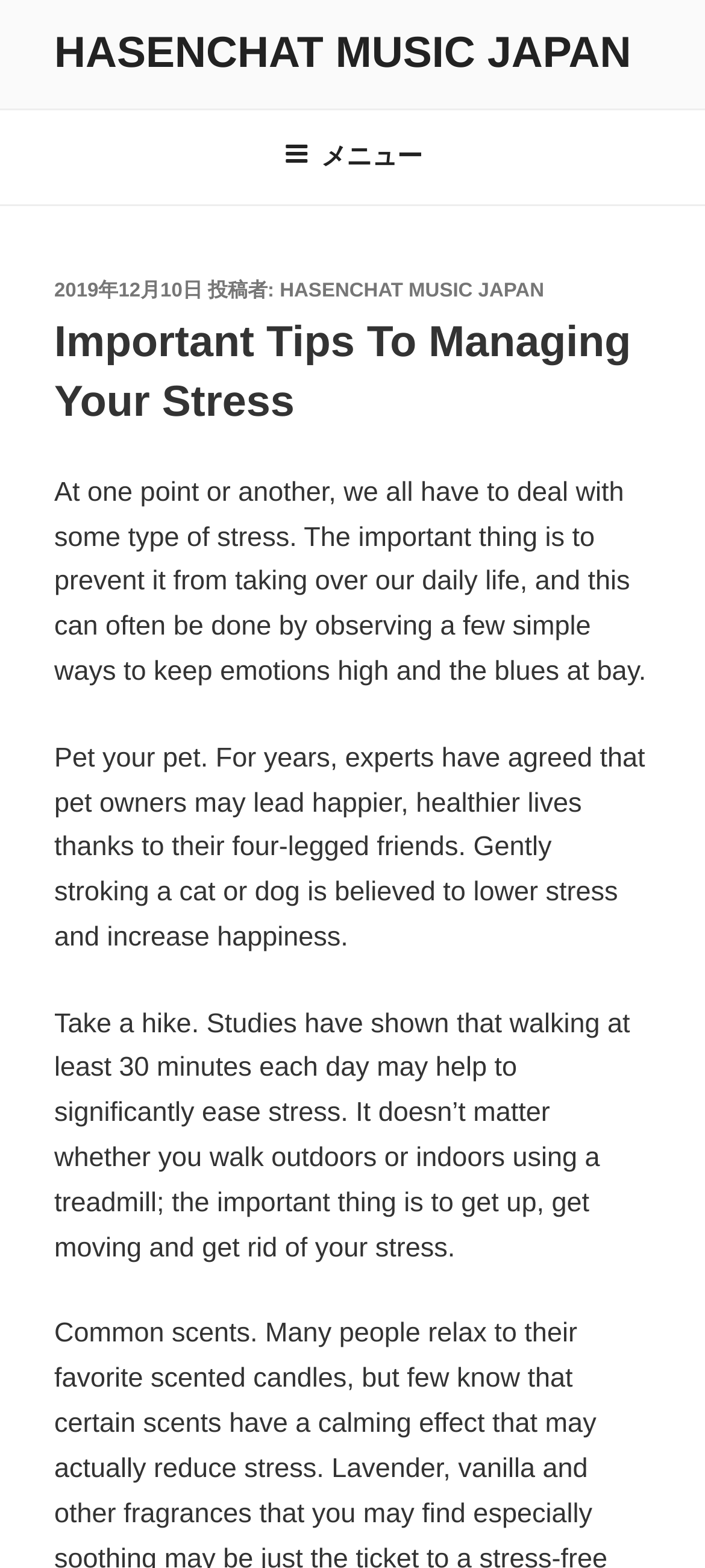Provide the bounding box coordinates in the format (top-left x, top-left y, bottom-right x, bottom-right y). All values are floating point numbers between 0 and 1. Determine the bounding box coordinate of the UI element described as: 2019年12月10日2019年12月10日

[0.077, 0.178, 0.287, 0.192]